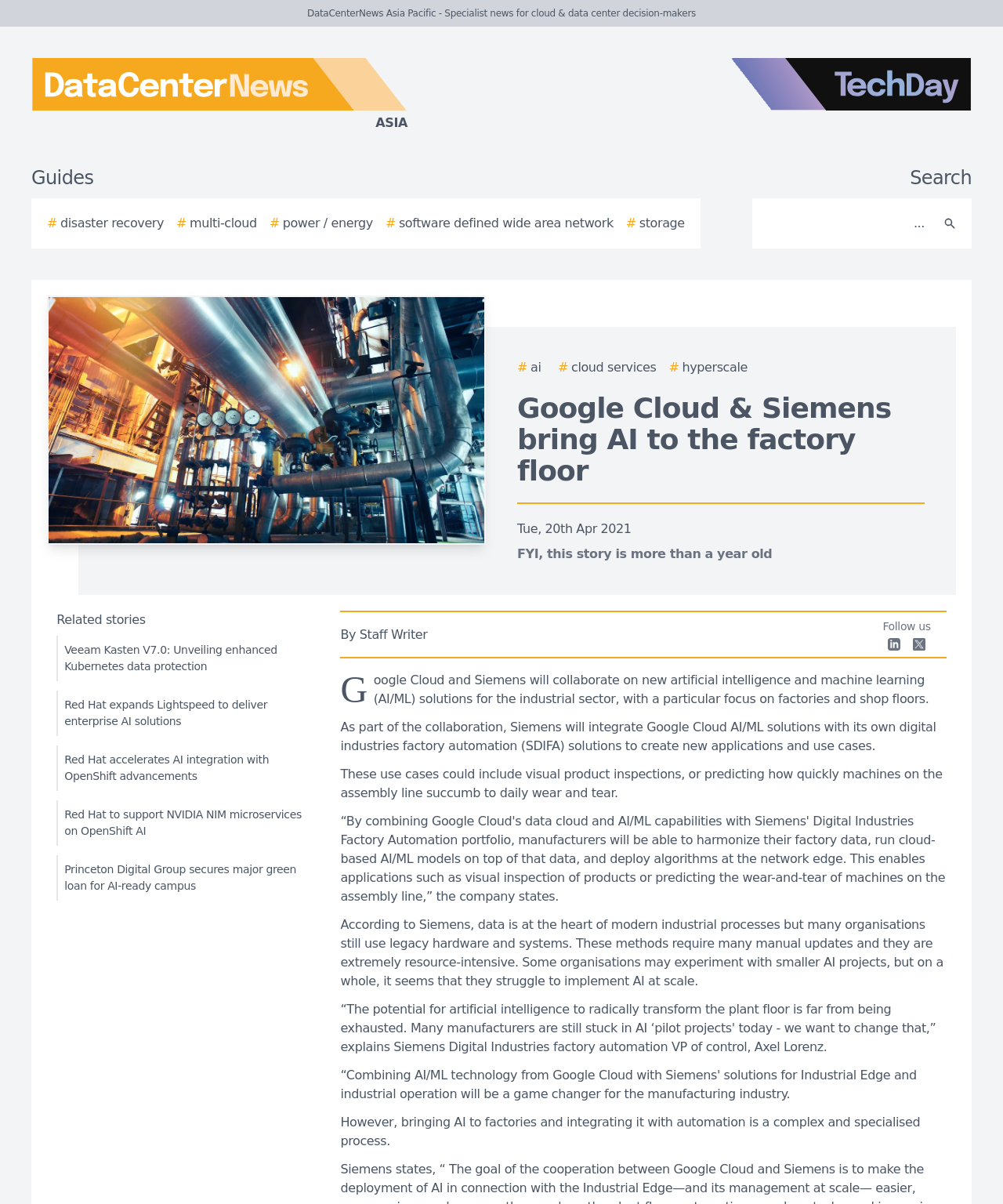Can you identify the bounding box coordinates of the clickable region needed to carry out this instruction: 'Follow the link to learn about AI'? The coordinates should be four float numbers within the range of 0 to 1, stated as [left, top, right, bottom].

[0.516, 0.298, 0.544, 0.313]